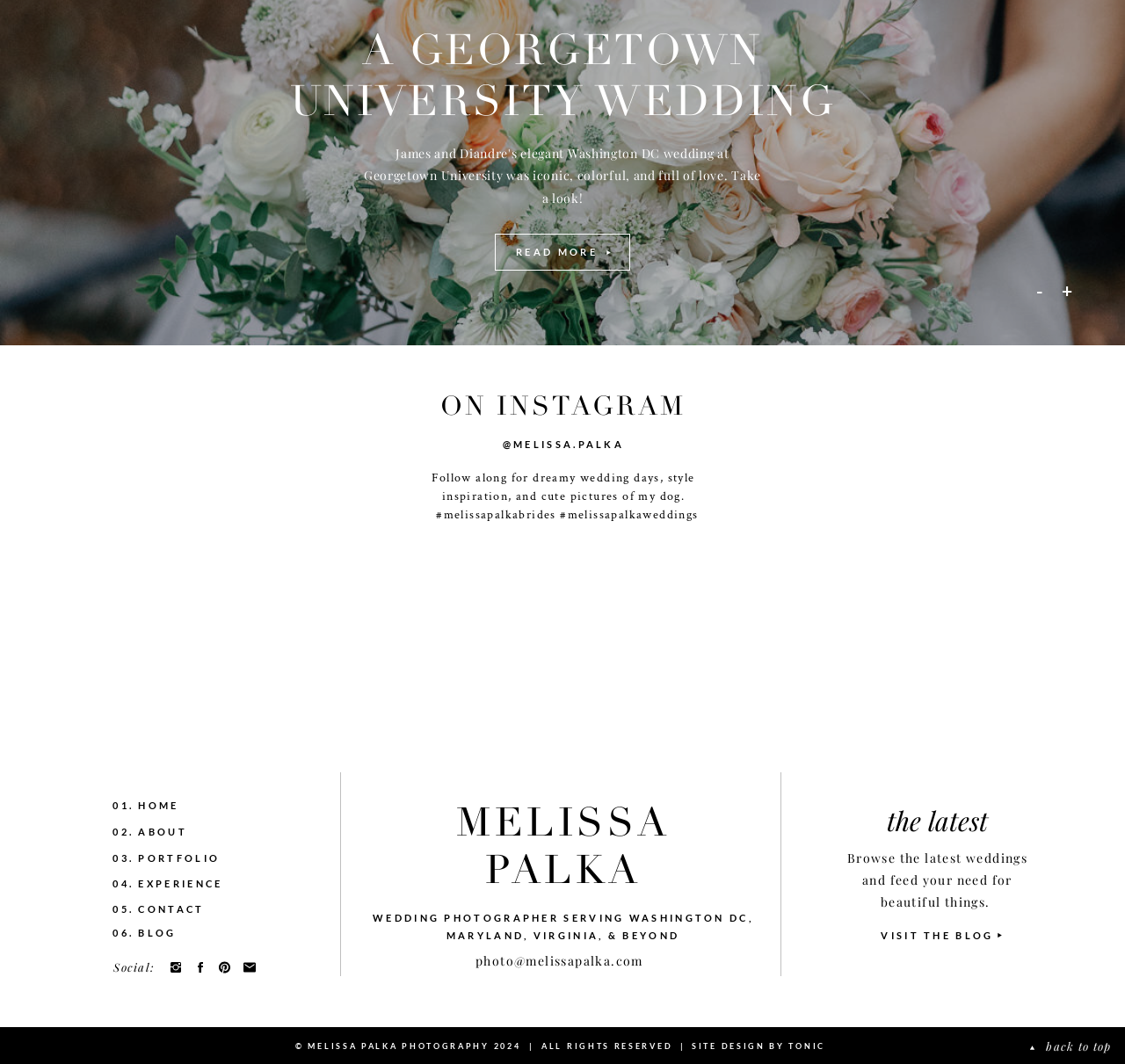Please provide a comprehensive response to the question below by analyzing the image: 
What is the photographer's name?

The photographer's name is mentioned in the heading 'MELISSA PALKA' and also in the text '© MELISSA PALKA PHOTOGRAPHY 2024' at the bottom of the page.